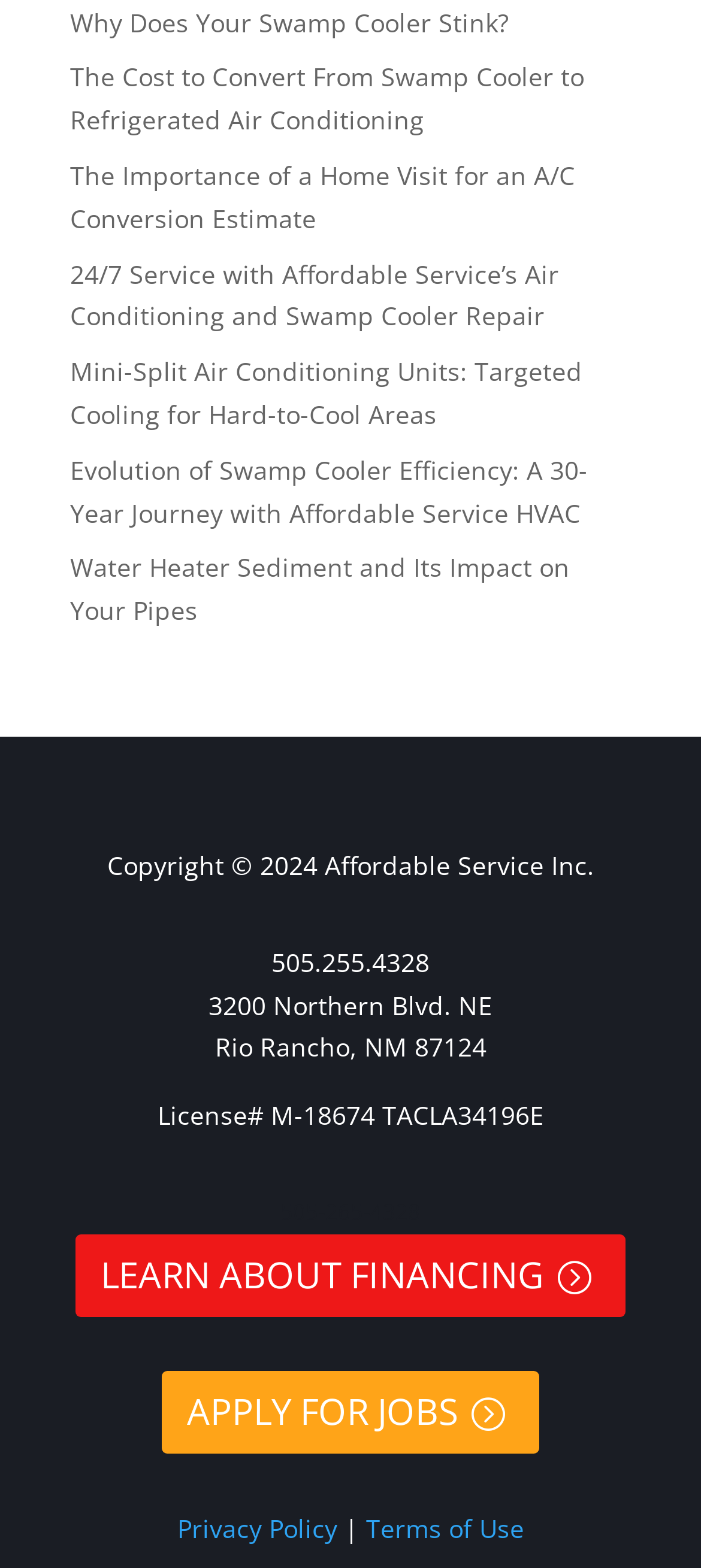Please identify the bounding box coordinates of the element I need to click to follow this instruction: "Apply for a job".

[0.231, 0.874, 0.769, 0.927]